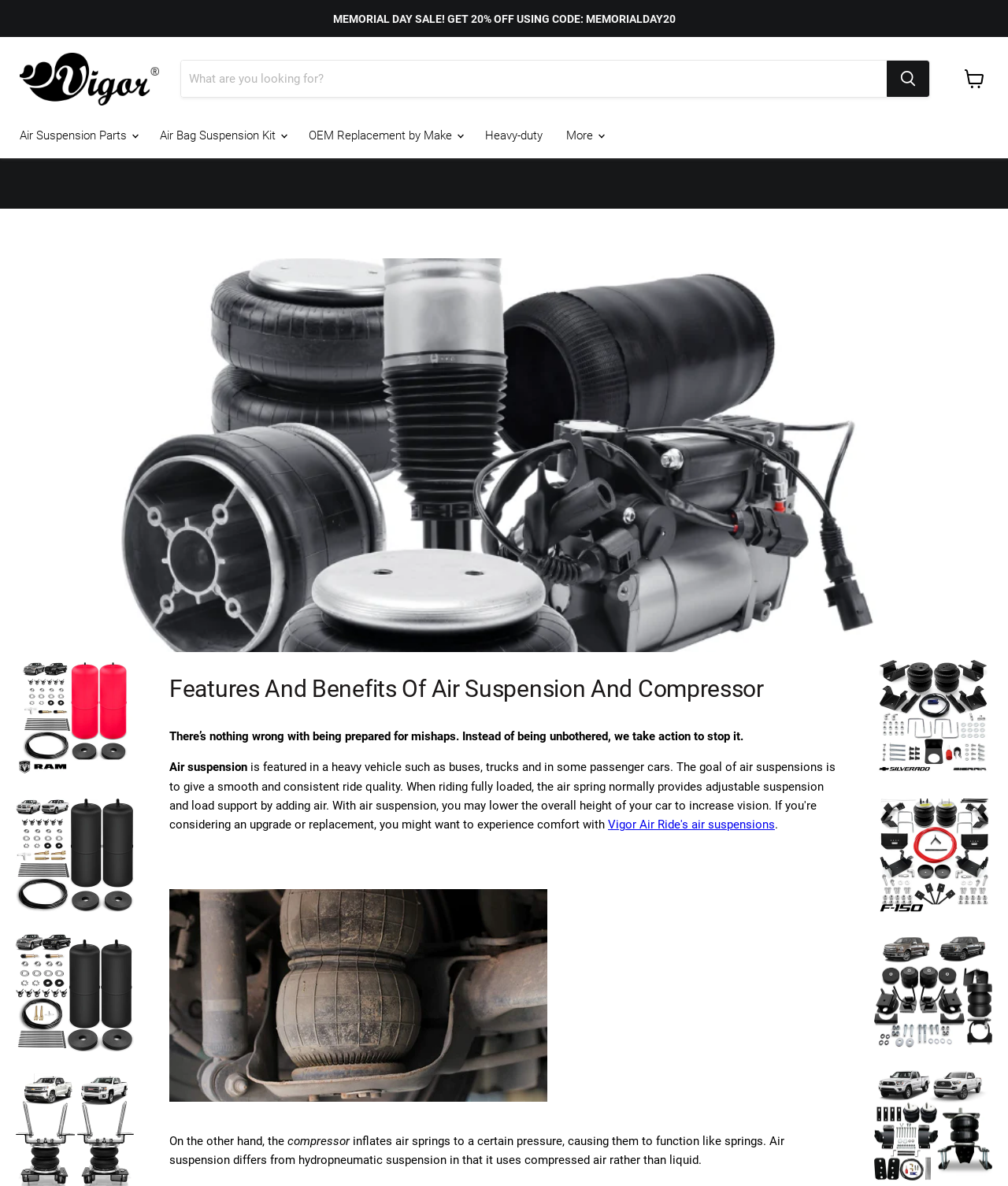Using the element description provided, determine the bounding box coordinates in the format (top-left x, top-left y, bottom-right x, bottom-right y). Ensure that all values are floating point numbers between 0 and 1. Element description: Vigor Air Ride's air suspensions

[0.603, 0.69, 0.769, 0.701]